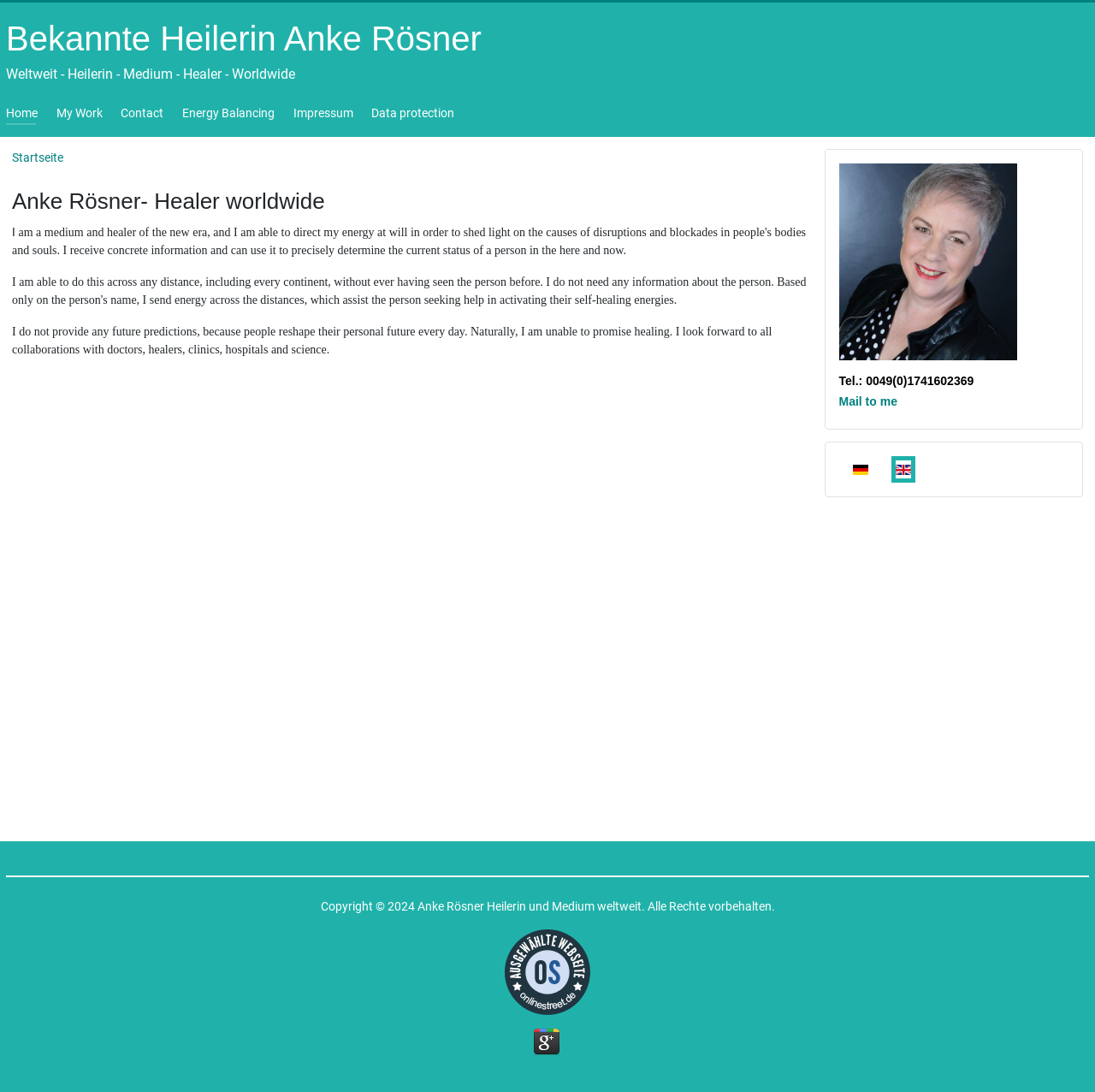Determine the bounding box coordinates of the section to be clicked to follow the instruction: "Learn more about energy balancing". The coordinates should be given as four float numbers between 0 and 1, formatted as [left, top, right, bottom].

[0.166, 0.097, 0.251, 0.109]